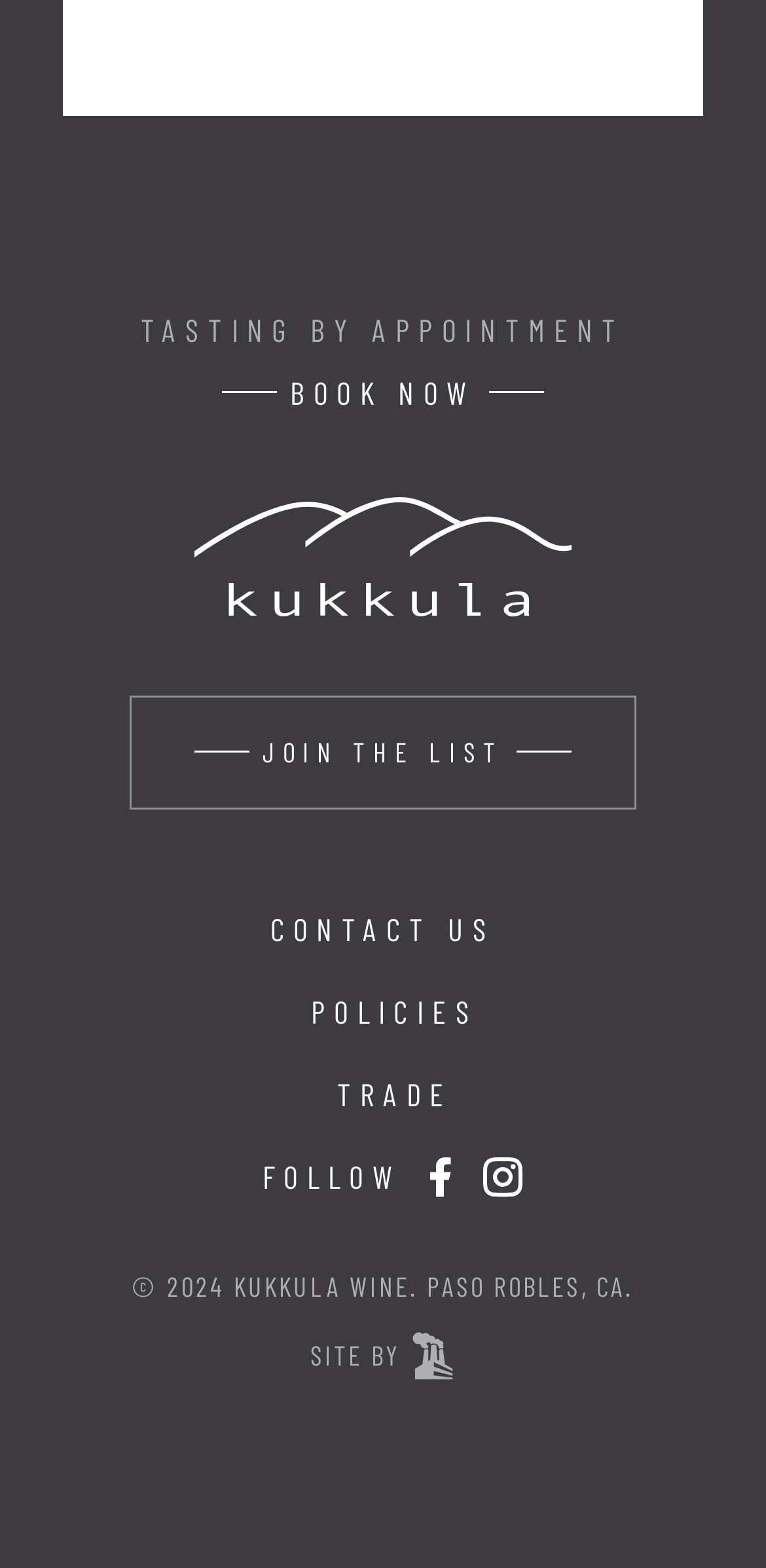Show me the bounding box coordinates of the clickable region to achieve the task as per the instruction: "Contact us".

[0.312, 0.576, 0.688, 0.608]